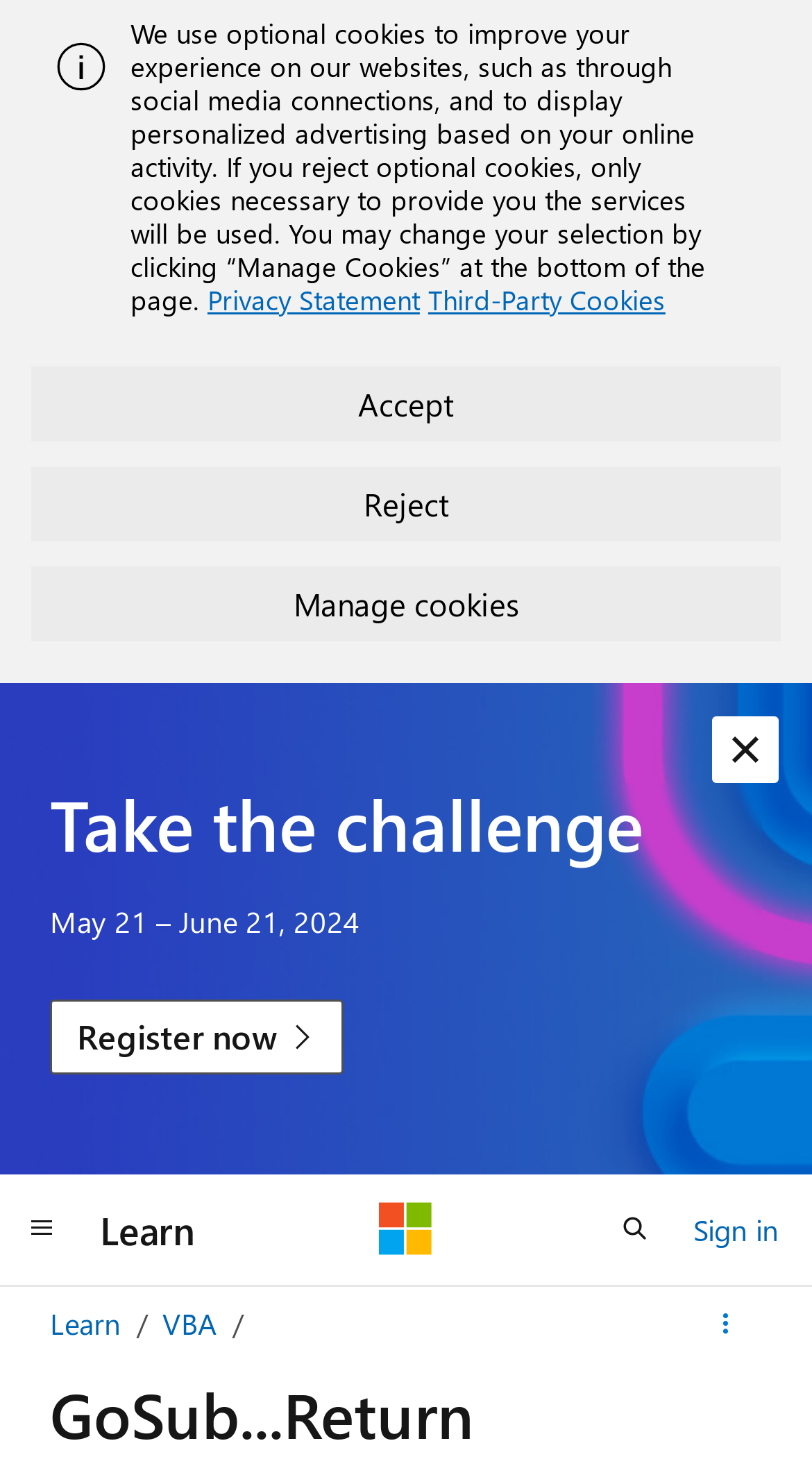Provide the bounding box coordinates of the section that needs to be clicked to accomplish the following instruction: "Click the Register now link."

[0.062, 0.677, 0.424, 0.728]